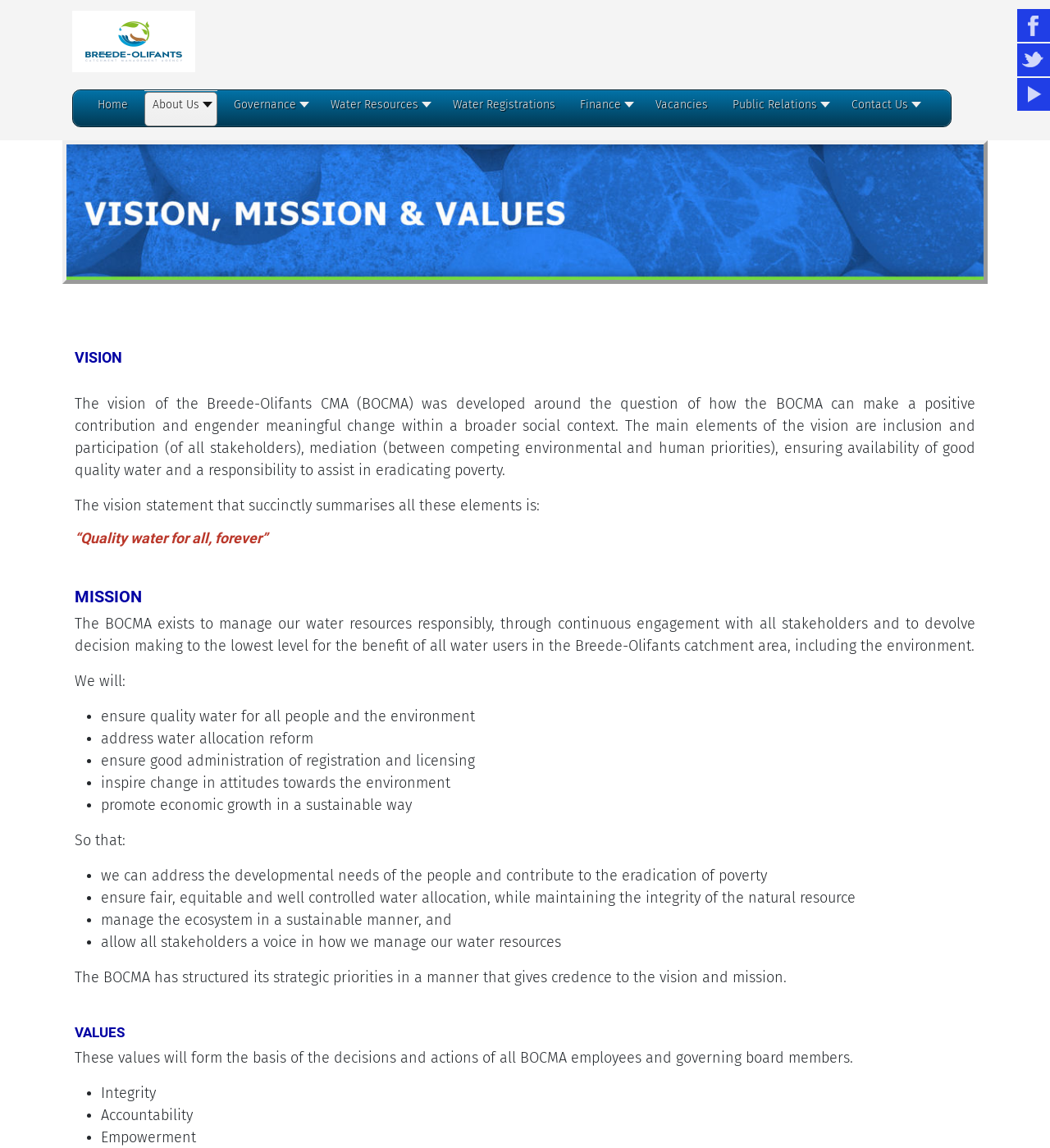What is the vision of BOCMA?
From the screenshot, supply a one-word or short-phrase answer.

Quality water for all, forever